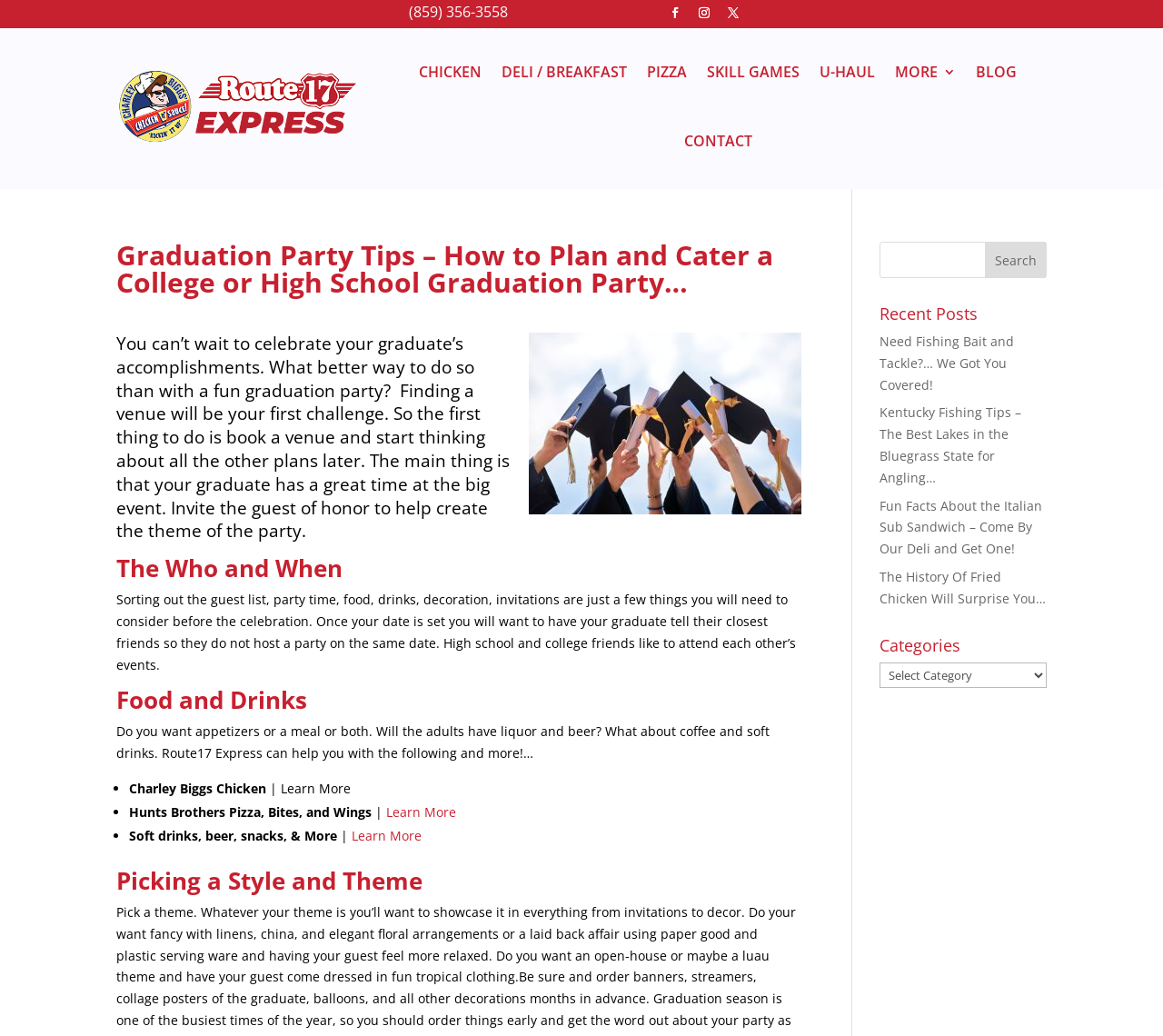Show me the bounding box coordinates of the clickable region to achieve the task as per the instruction: "Select a category from the dropdown".

[0.756, 0.639, 0.9, 0.664]